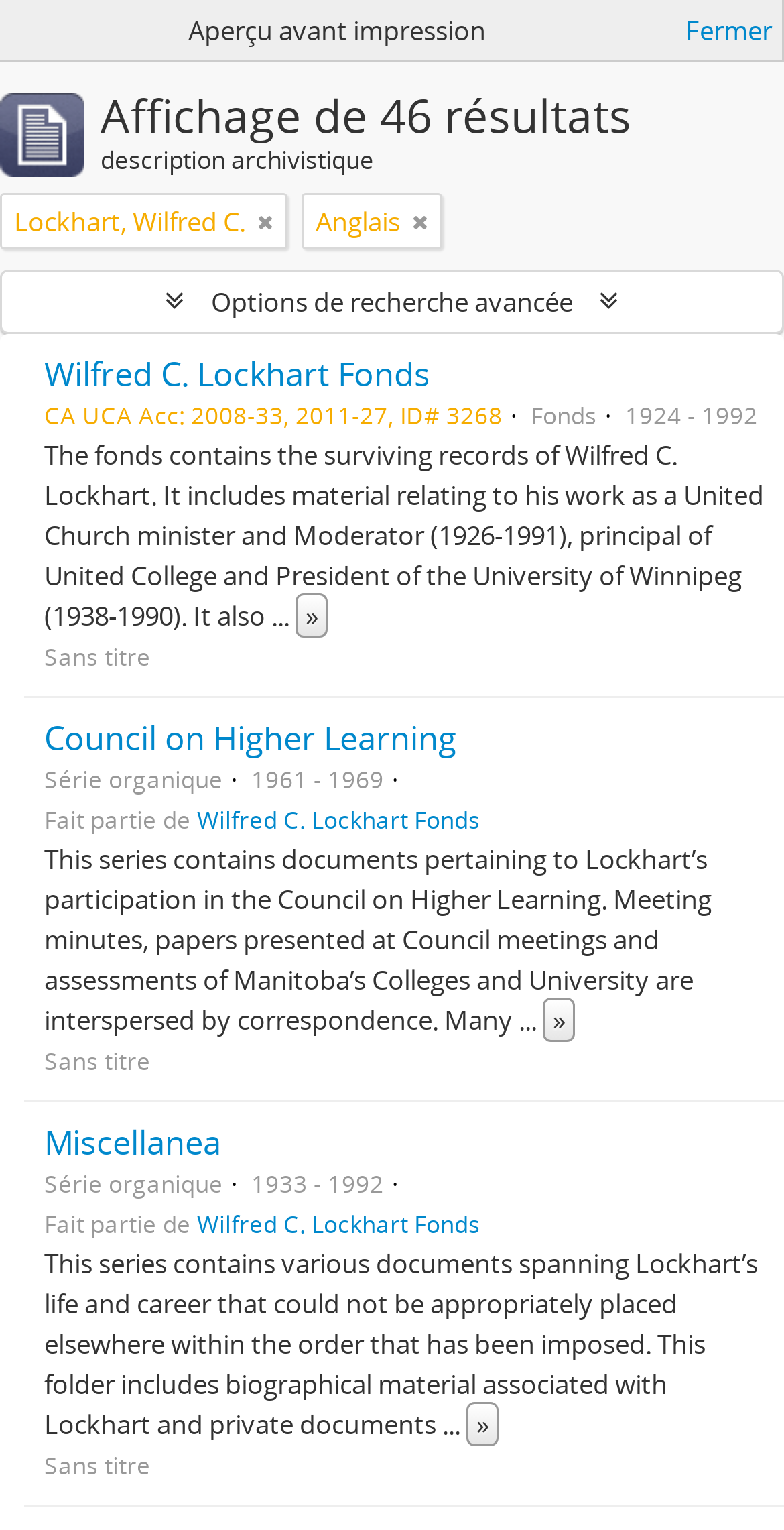Please give a short response to the question using one word or a phrase:
How many articles are displayed on the page?

3